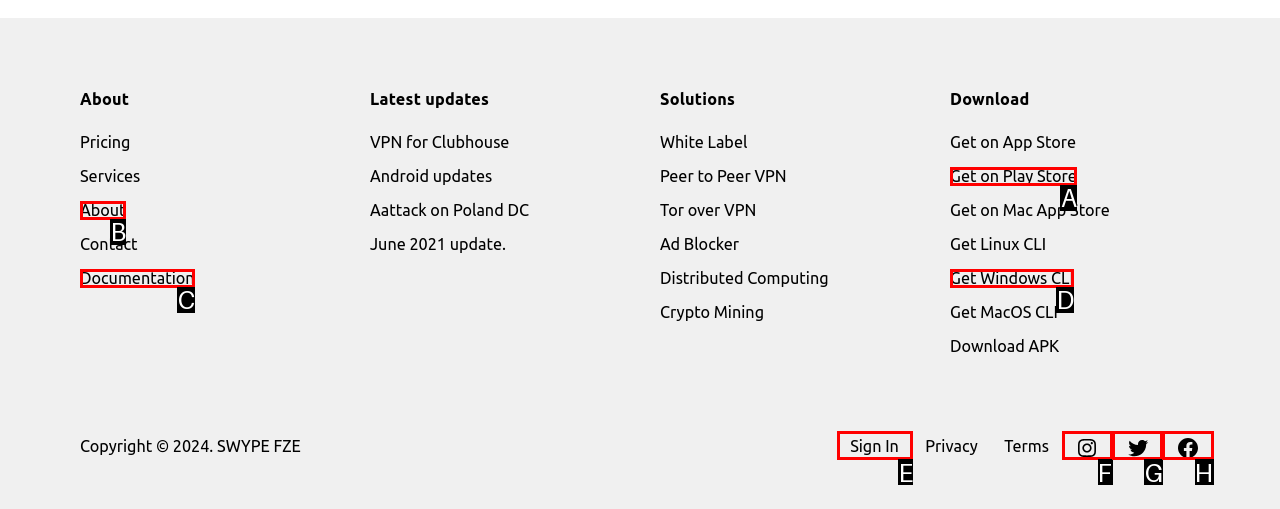Select the letter of the UI element you need to click to complete this task: Sign In.

E